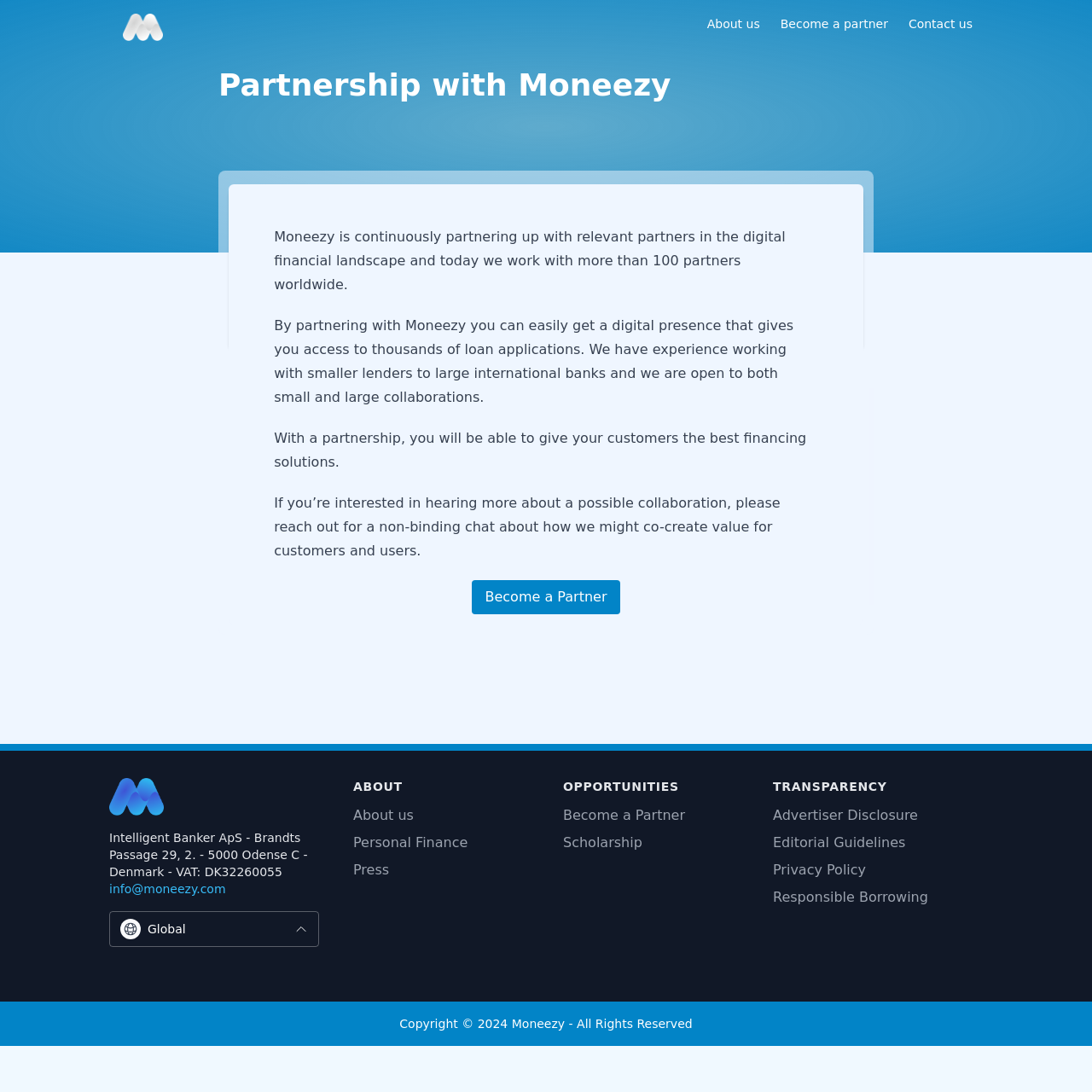Extract the main title from the webpage and generate its text.

Partnership with Moneezy